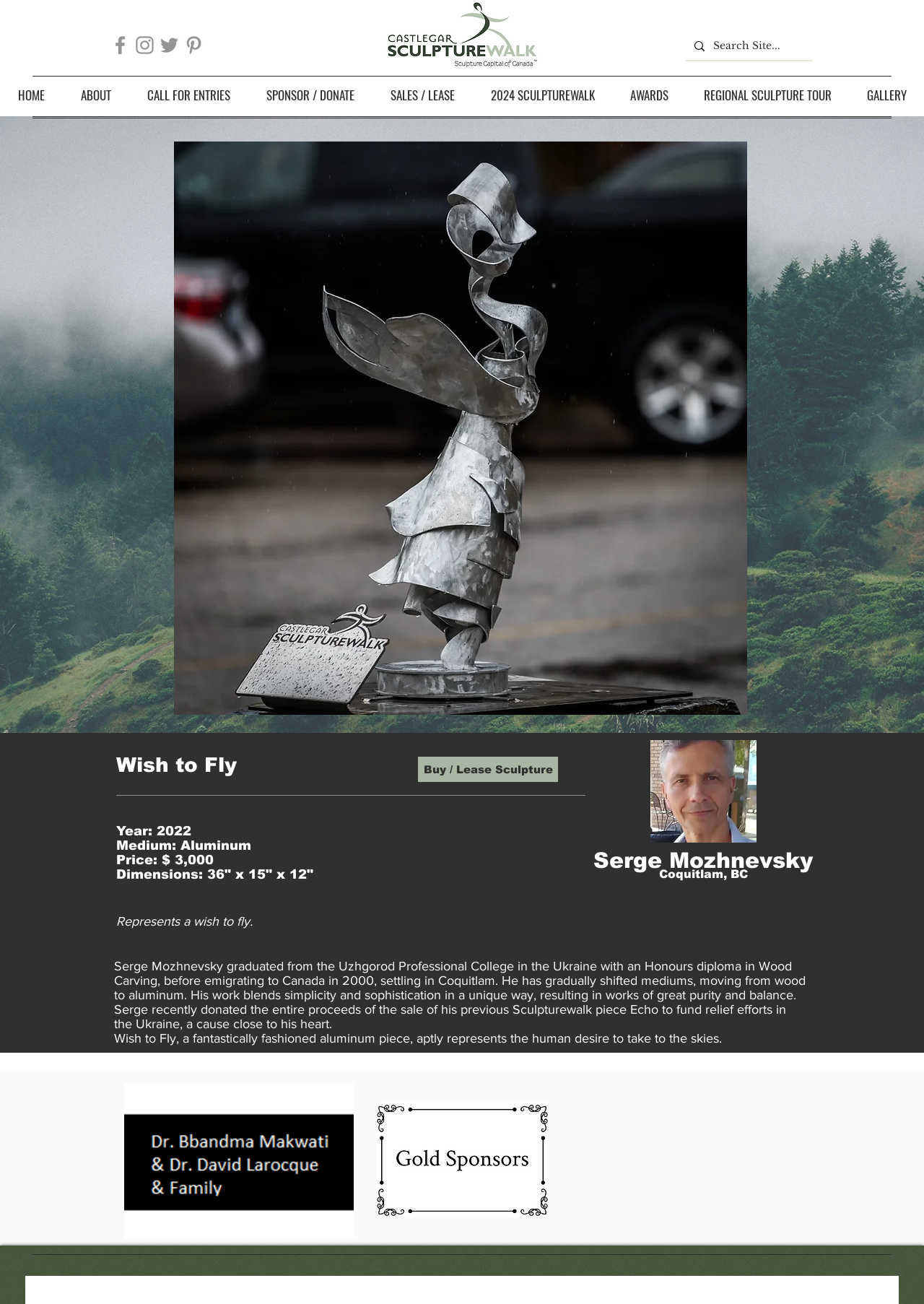What is the price of the sculpture?
Based on the image, answer the question in a detailed manner.

I found the answer by looking at the description of the sculpture, which is located below the image of the sculpture. The description mentions the year, medium, price, and dimensions of the sculpture, and the price is listed as $3,000.